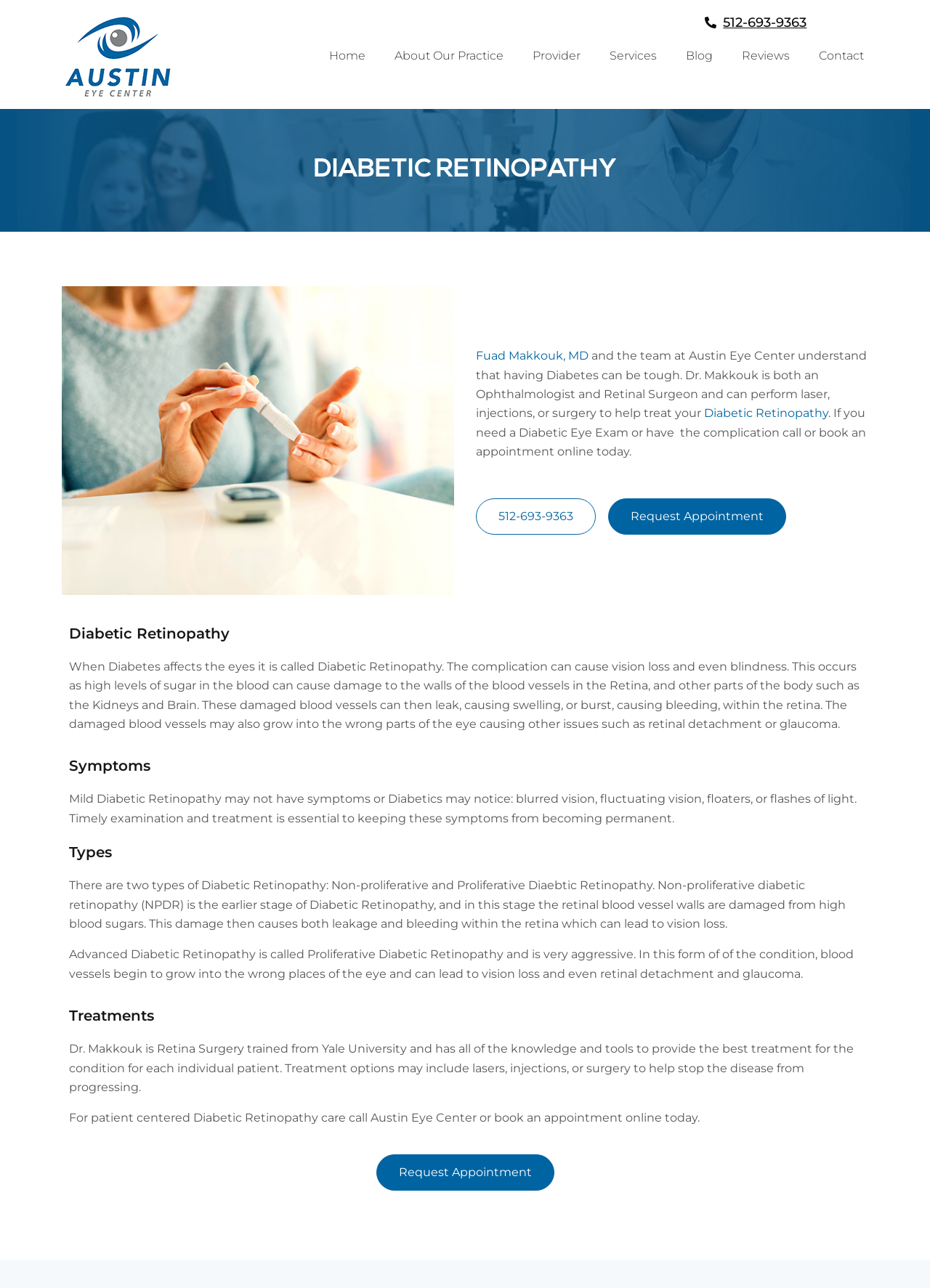Determine the bounding box coordinates for the element that should be clicked to follow this instruction: "Book an appointment online". The coordinates should be given as four float numbers between 0 and 1, in the format [left, top, right, bottom].

[0.654, 0.387, 0.845, 0.415]